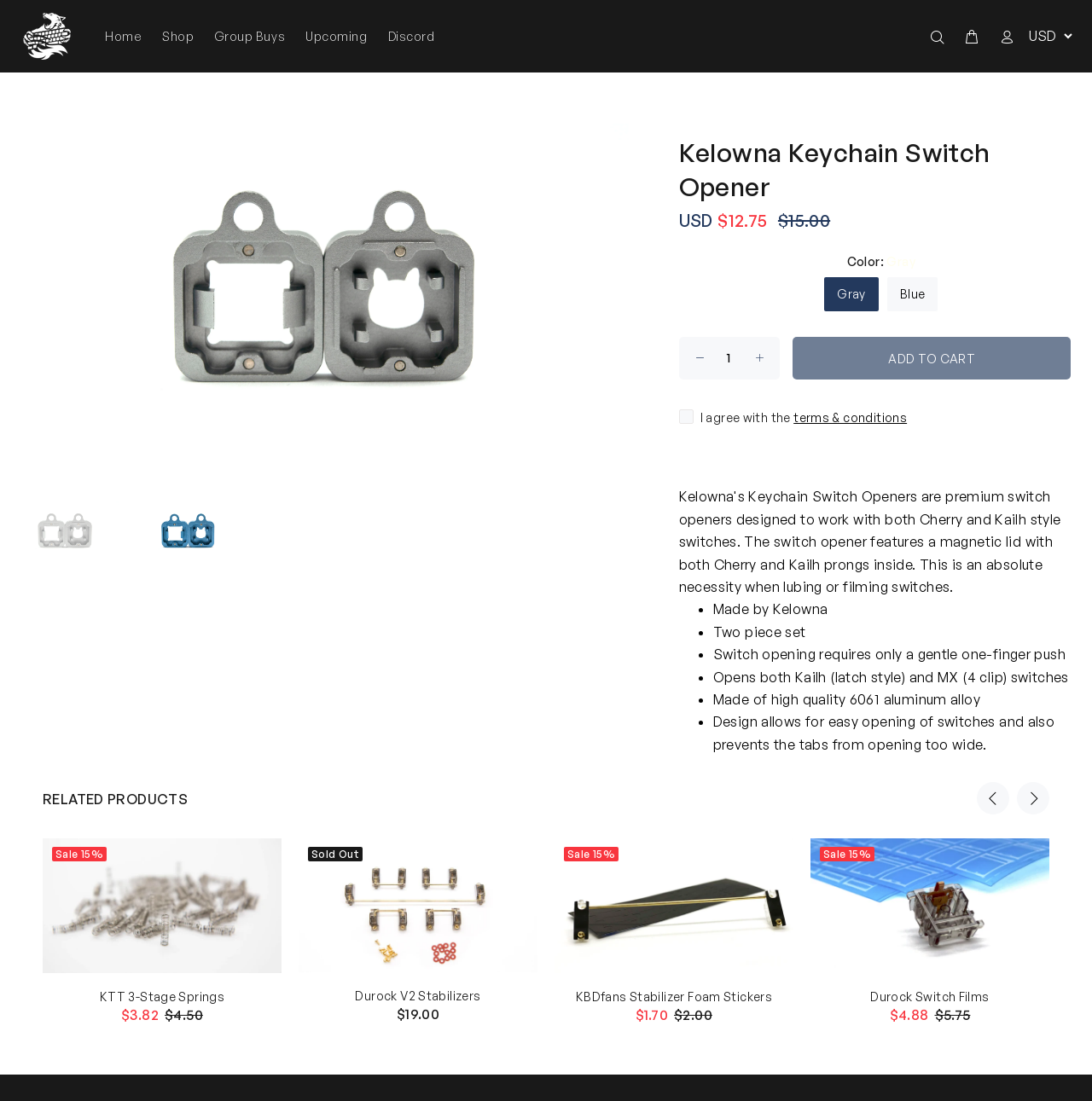Given the description "KBDfans Stabilizer Foam Stickers", determine the bounding box of the corresponding UI element.

[0.527, 0.898, 0.707, 0.912]